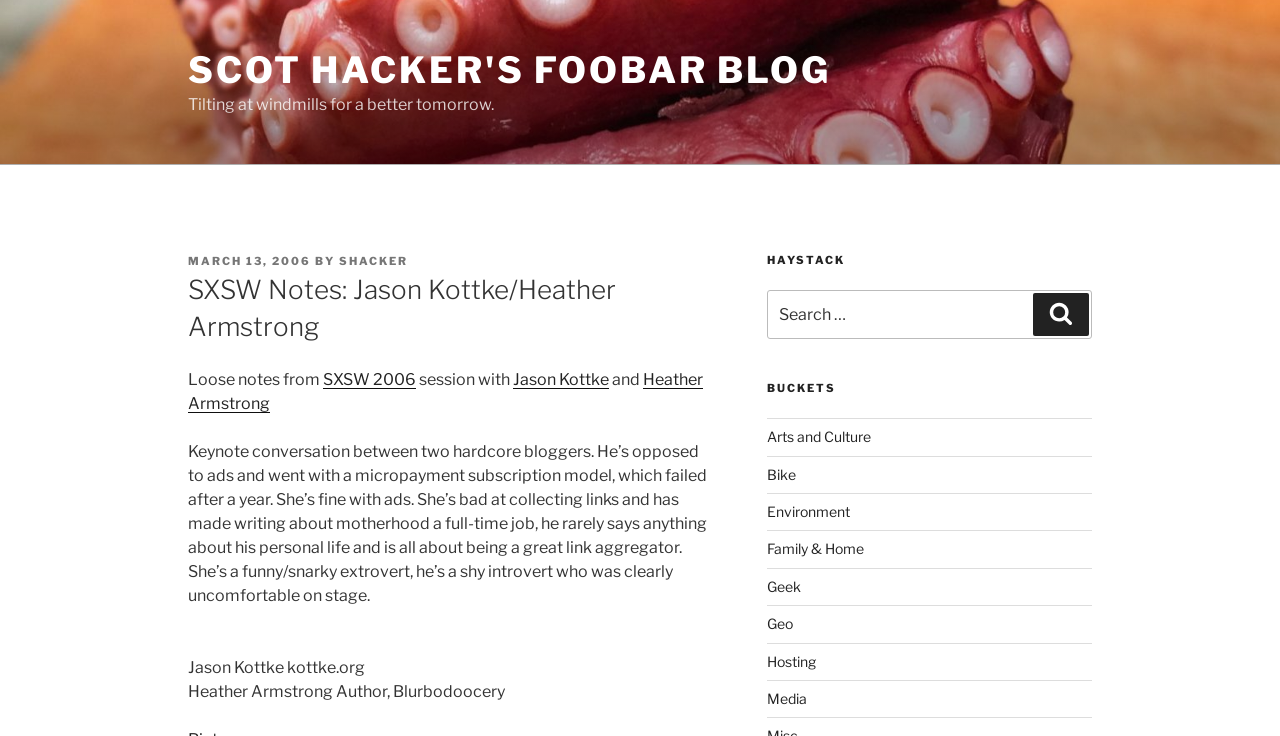Can you find the bounding box coordinates for the element to click on to achieve the instruction: "Search for something"?

[0.599, 0.395, 0.853, 0.46]